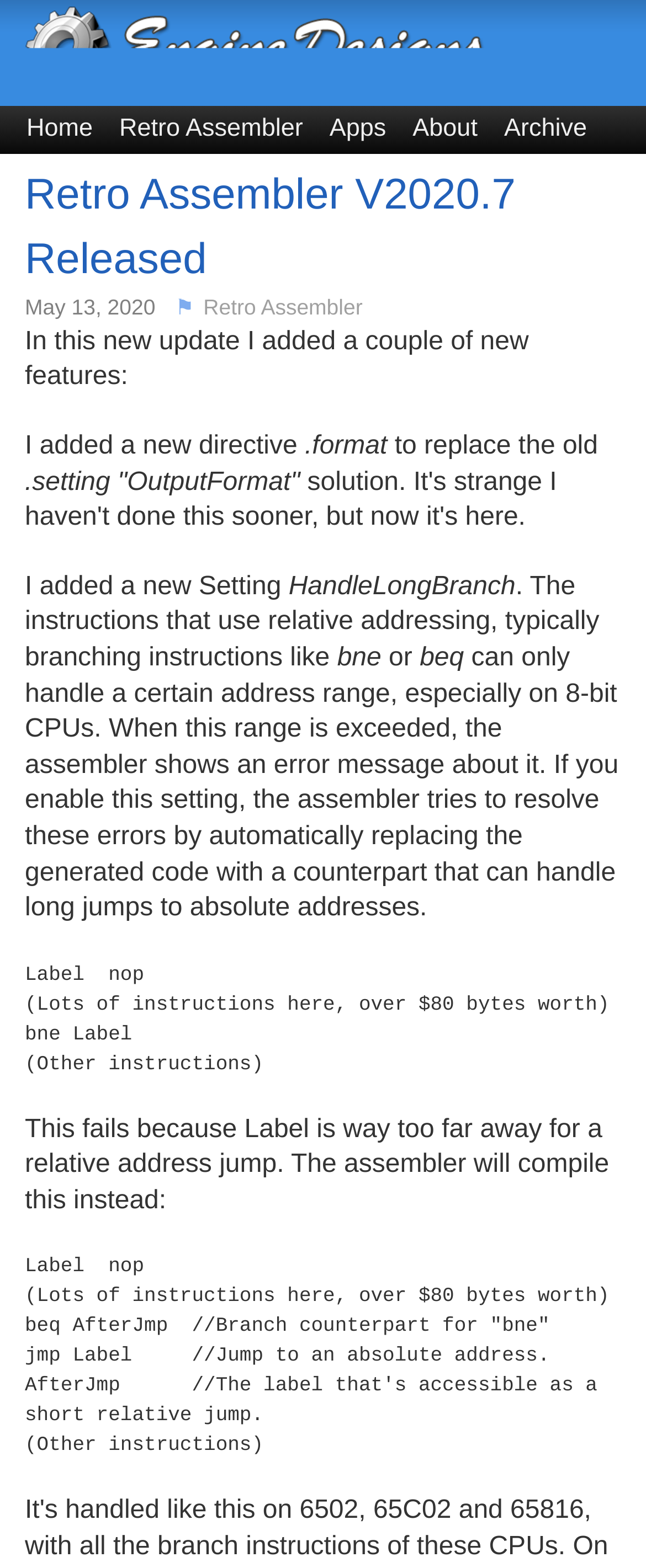Please give a concise answer to this question using a single word or phrase: 
What is the first link on the top navigation bar?

Home